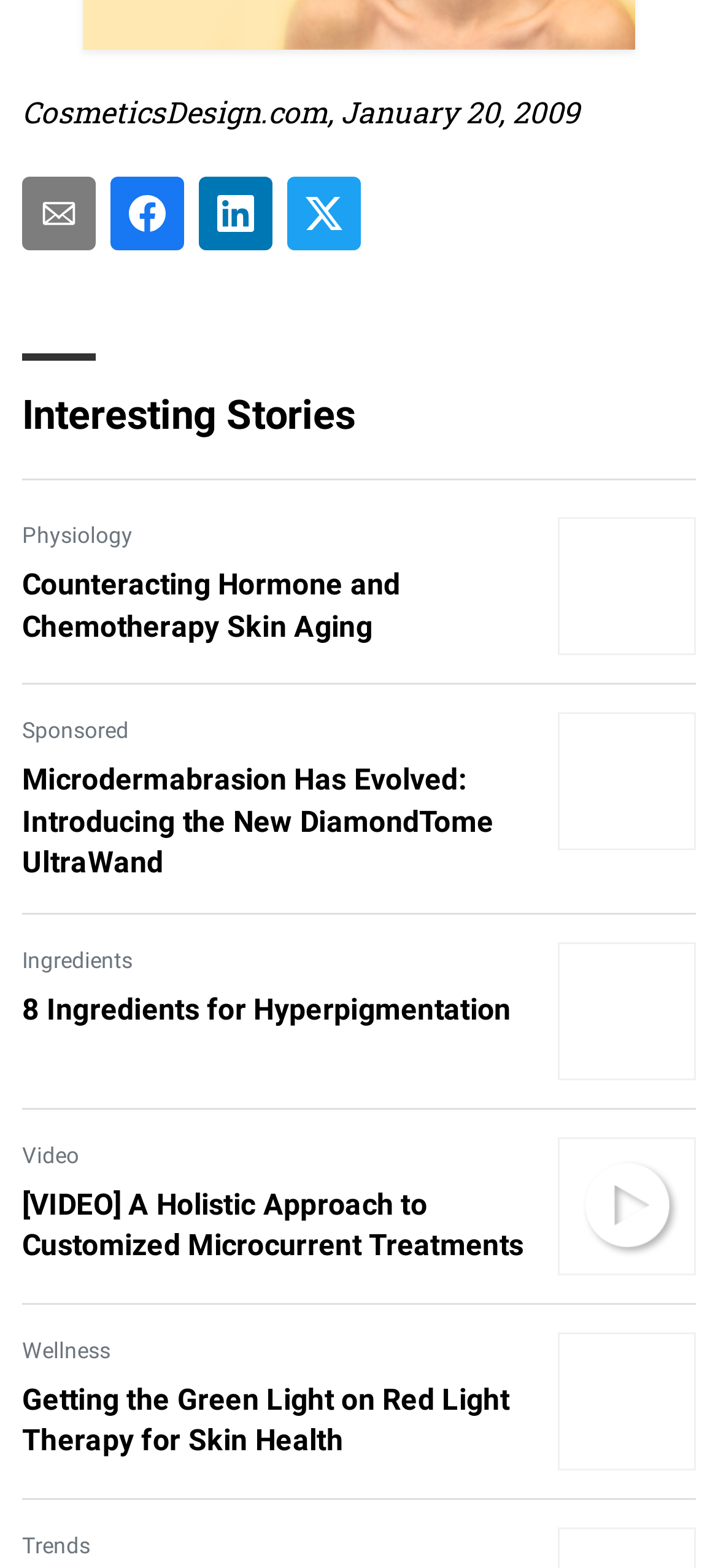What is the date mentioned at the top of the webpage?
Craft a detailed and extensive response to the question.

The date is mentioned at the top of the webpage in the format 'CosmeticsDesign.com, January 20, 2009', which suggests that it is the publication date of the webpage or the articles on it.